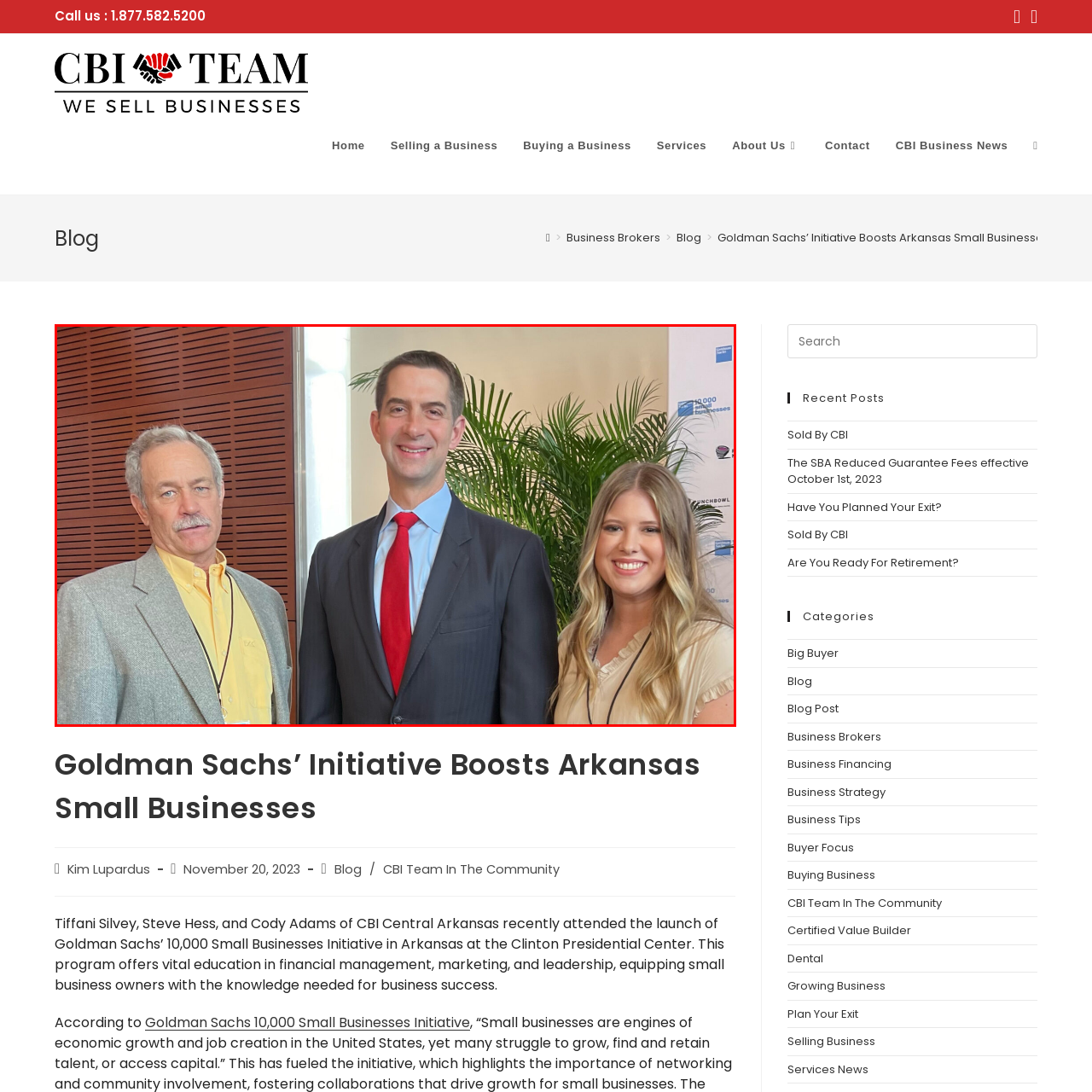Craft a comprehensive description of the image located inside the red boundary.

The image features three individuals posing together in a professional setting, likely at an event related to the Goldman Sachs 10,000 Small Businesses Initiative, which aims to support small business growth through education and financial assistance. Two men and one woman are present, with the central figure wearing a dark suit and a red tie, suggesting a formal role, possibly a public official or business leader. The backdrop includes greenery, adding a vibrant touch to the scene, and hints at a sophisticated venue, possibly a conference or launch event. The individuals appear engaged and supportive, aligning with the initiative's mission to foster small business success in Arkansas.